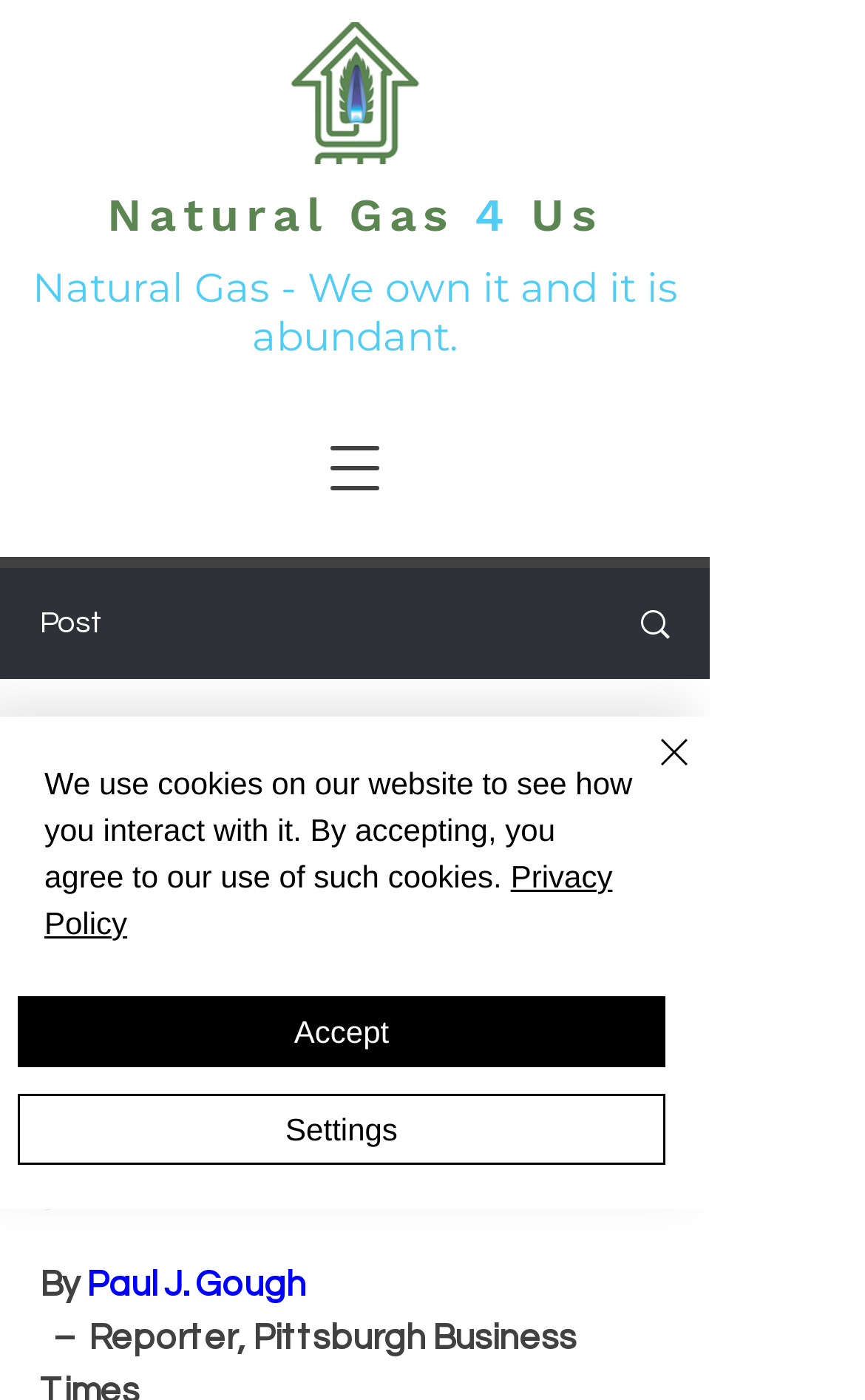Determine the bounding box coordinates of the element's region needed to click to follow the instruction: "View writer's profile". Provide these coordinates as four float numbers between 0 and 1, formatted as [left, top, right, bottom].

[0.046, 0.631, 0.128, 0.681]